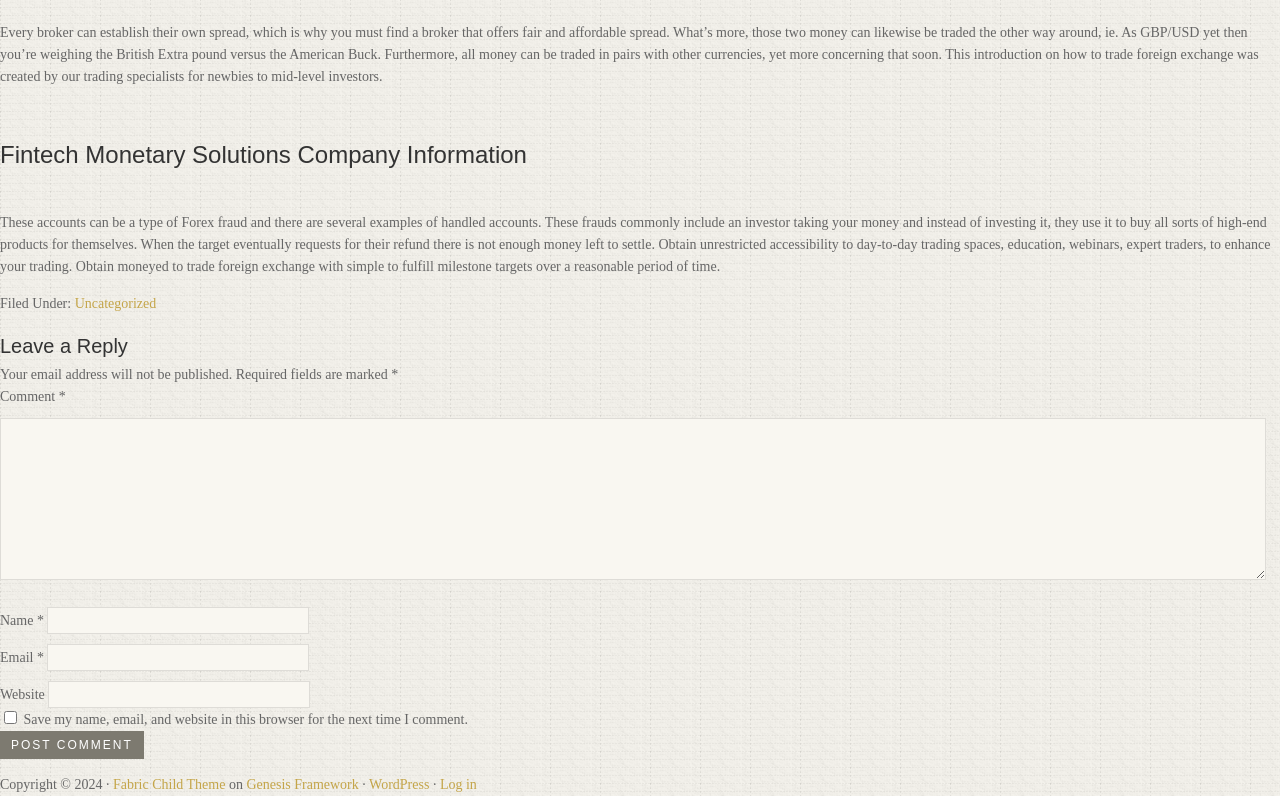Please identify the bounding box coordinates of the area that needs to be clicked to follow this instruction: "Leave a comment".

[0.0, 0.421, 1.0, 0.451]